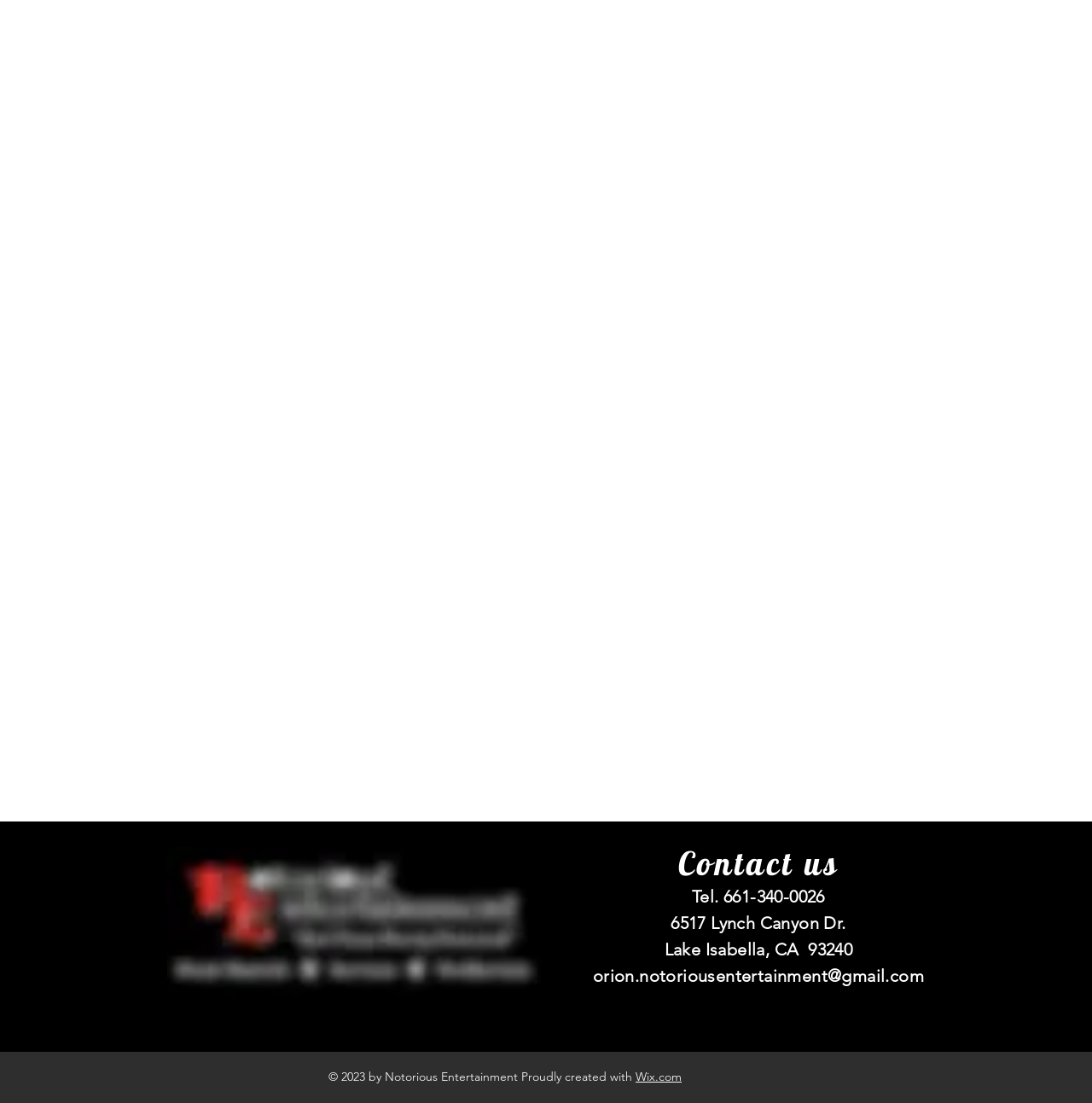What is the phone number to contact?
Look at the screenshot and respond with one word or a short phrase.

661-340-0026